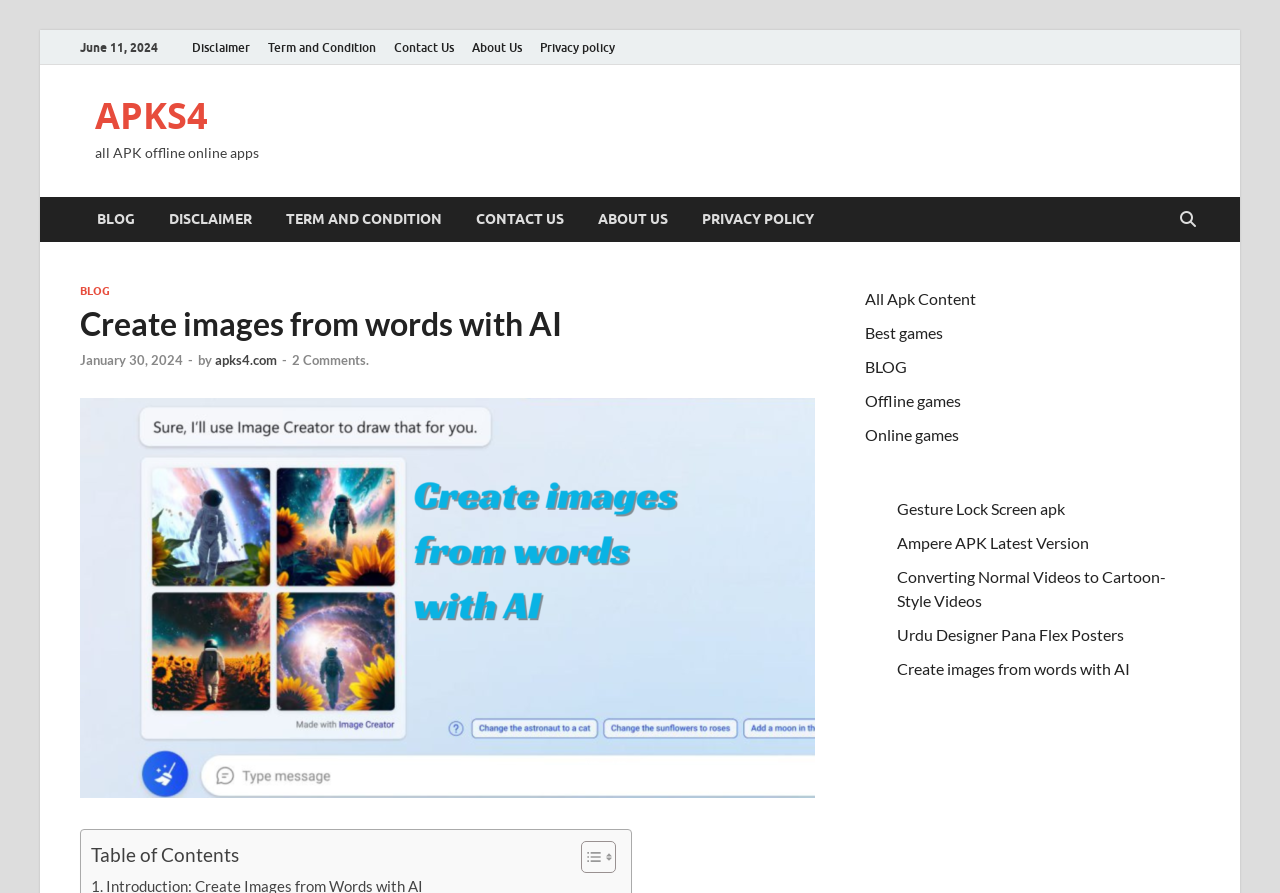What is the purpose of the website?
Refer to the image and answer the question using a single word or phrase.

Create images from words with AI